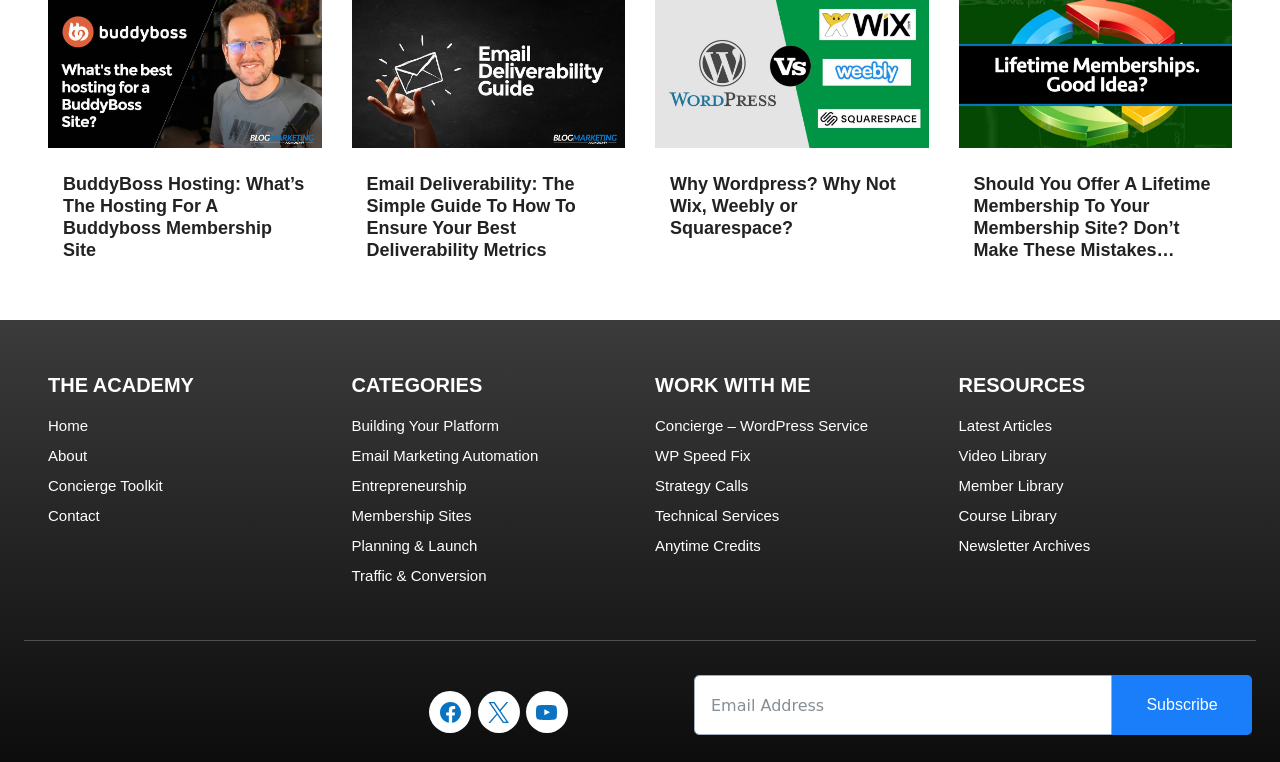What is the purpose of the 'OPTIN - General Newsletter' section?
Look at the screenshot and give a one-word or phrase answer.

To subscribe to a newsletter